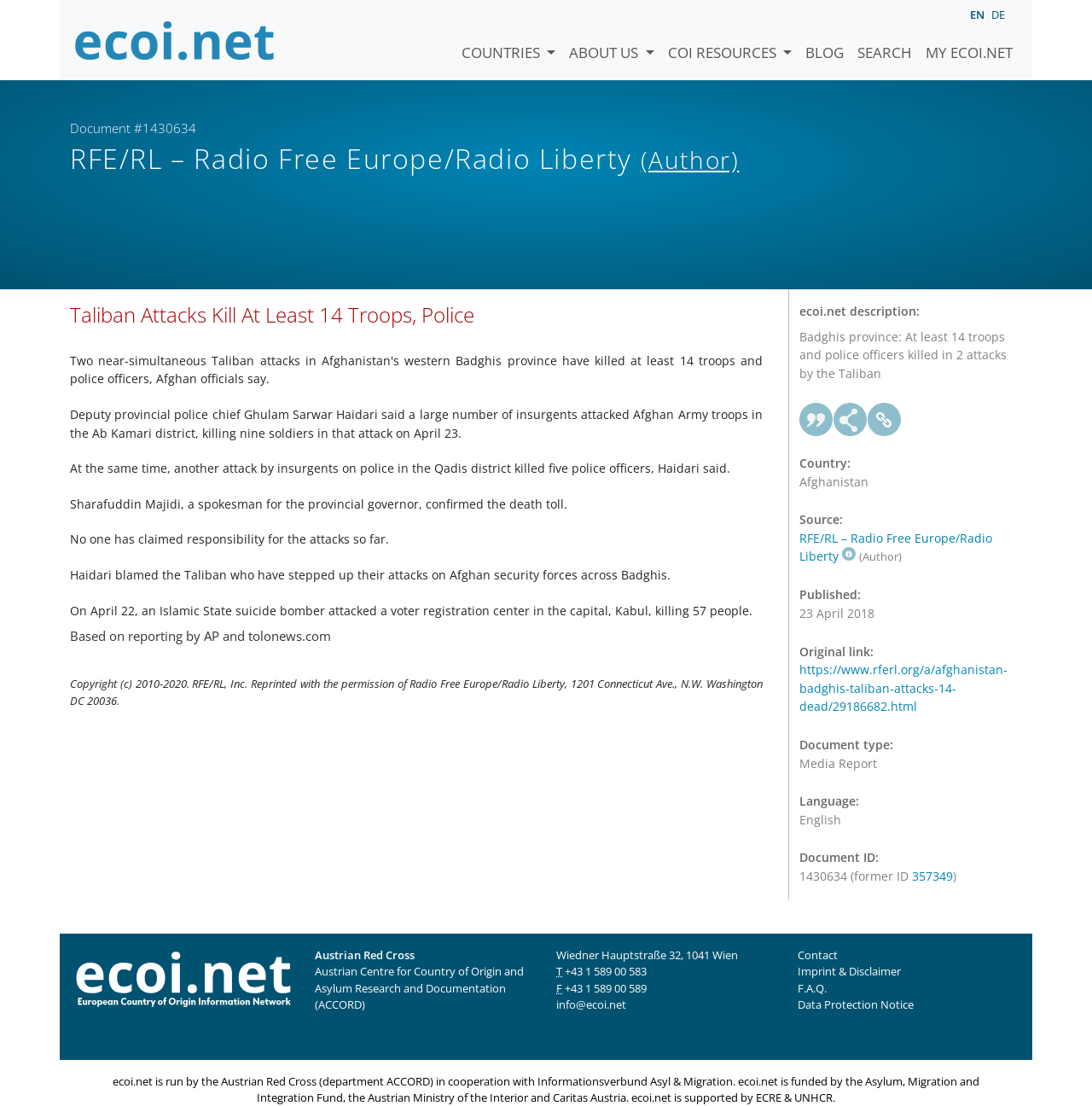Please locate the clickable area by providing the bounding box coordinates to follow this instruction: "Go to the 'ABOUT US' page".

[0.515, 0.015, 0.605, 0.058]